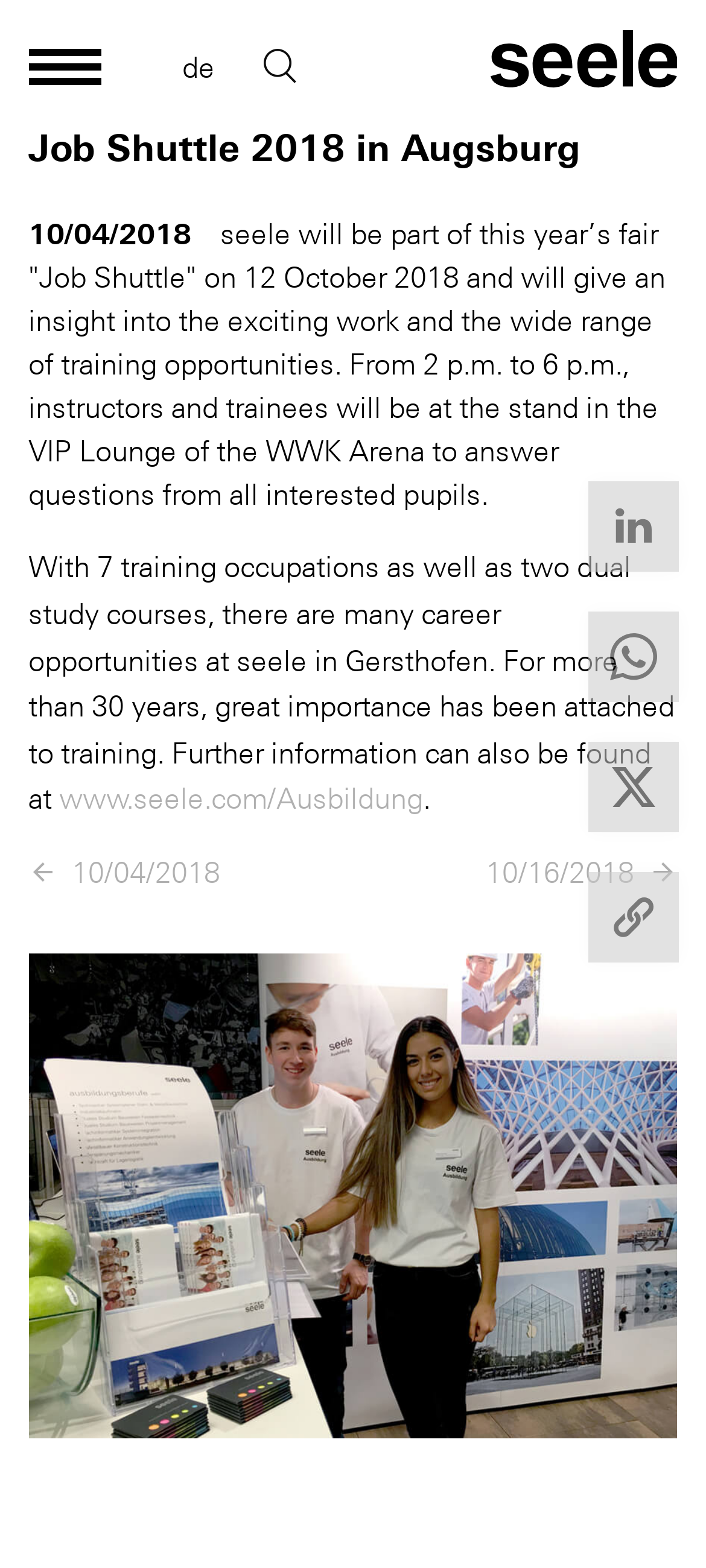What is the time period during which instructors and trainees will be at the stand?
Analyze the image and provide a thorough answer to the question.

I found the answer by reading the StaticText element with the text 'From 2 p.m. to 6 p.m., instructors and trainees will be at the stand in the VIP Lounge of the WWK Arena to answer questions from all interested pupils.'